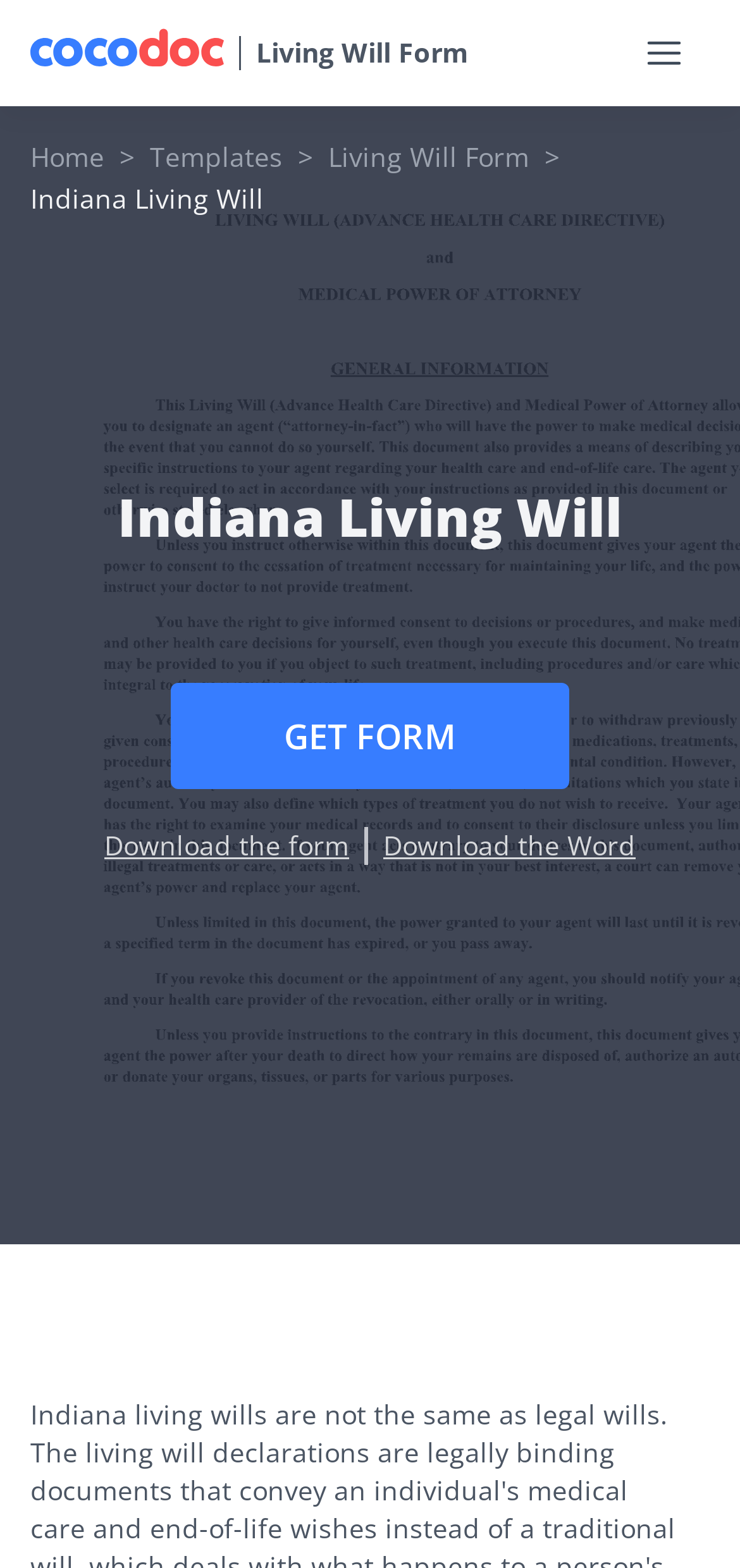Locate the bounding box for the described UI element: "Download the form". Ensure the coordinates are four float numbers between 0 and 1, formatted as [left, top, right, bottom].

[0.121, 0.527, 0.492, 0.551]